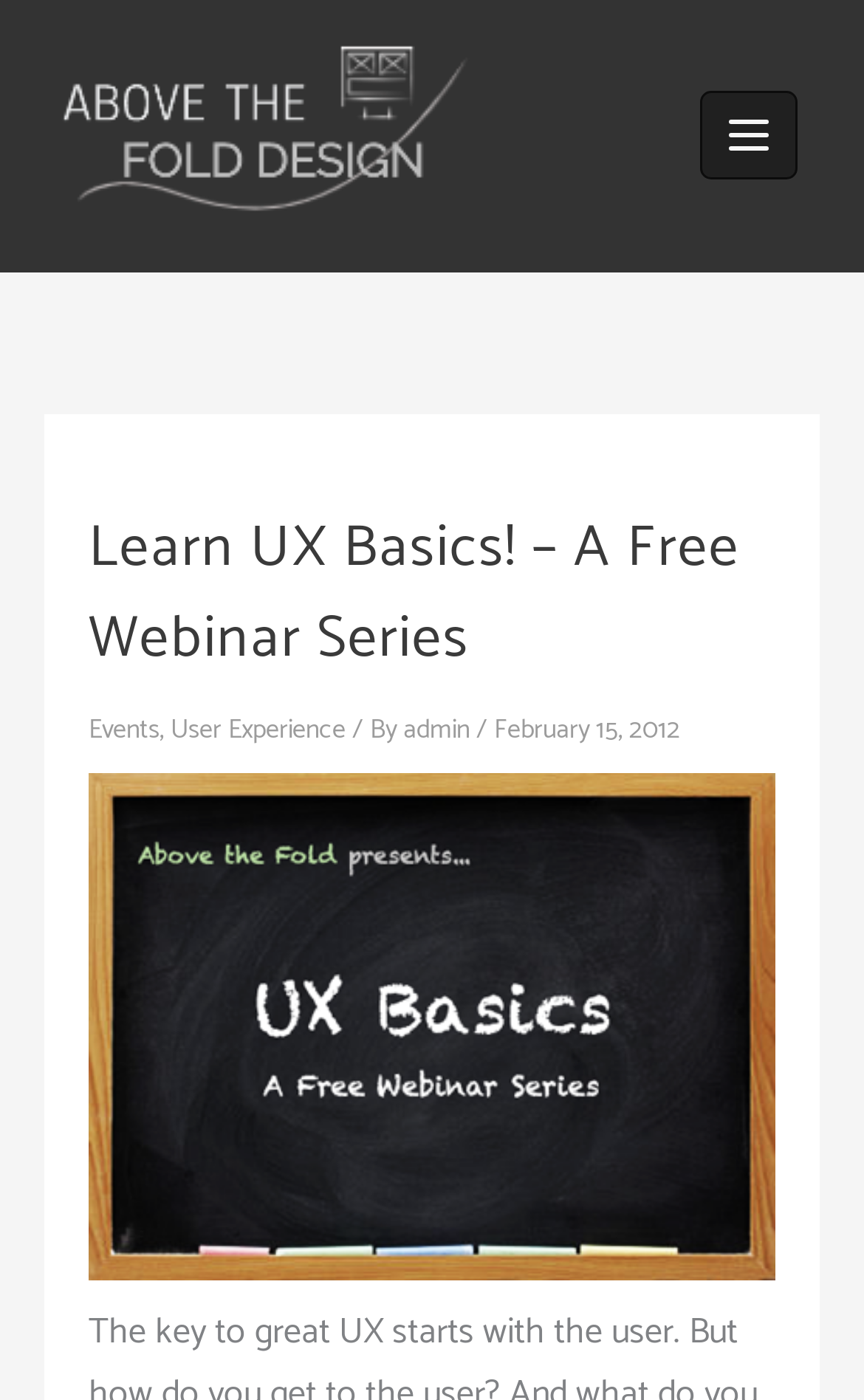Answer the question using only a single word or phrase: 
What is the date mentioned on the webpage?

February 15, 2012